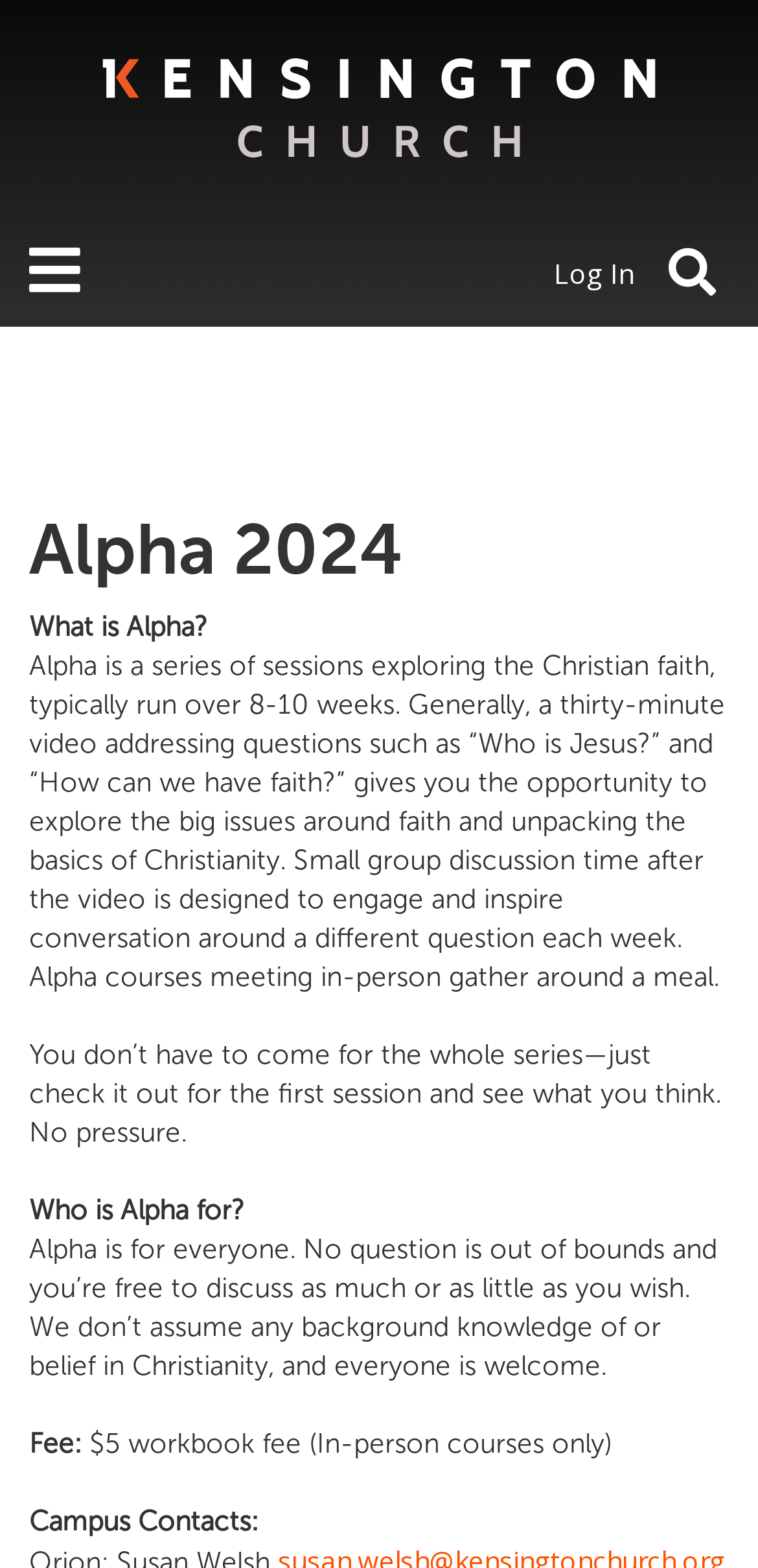Using the webpage screenshot and the element description title="Kensington Church", determine the bounding box coordinates. Specify the coordinates in the format (top-left x, top-left y, bottom-right x, bottom-right y) with values ranging from 0 to 1.

[0.038, 0.055, 0.962, 0.078]